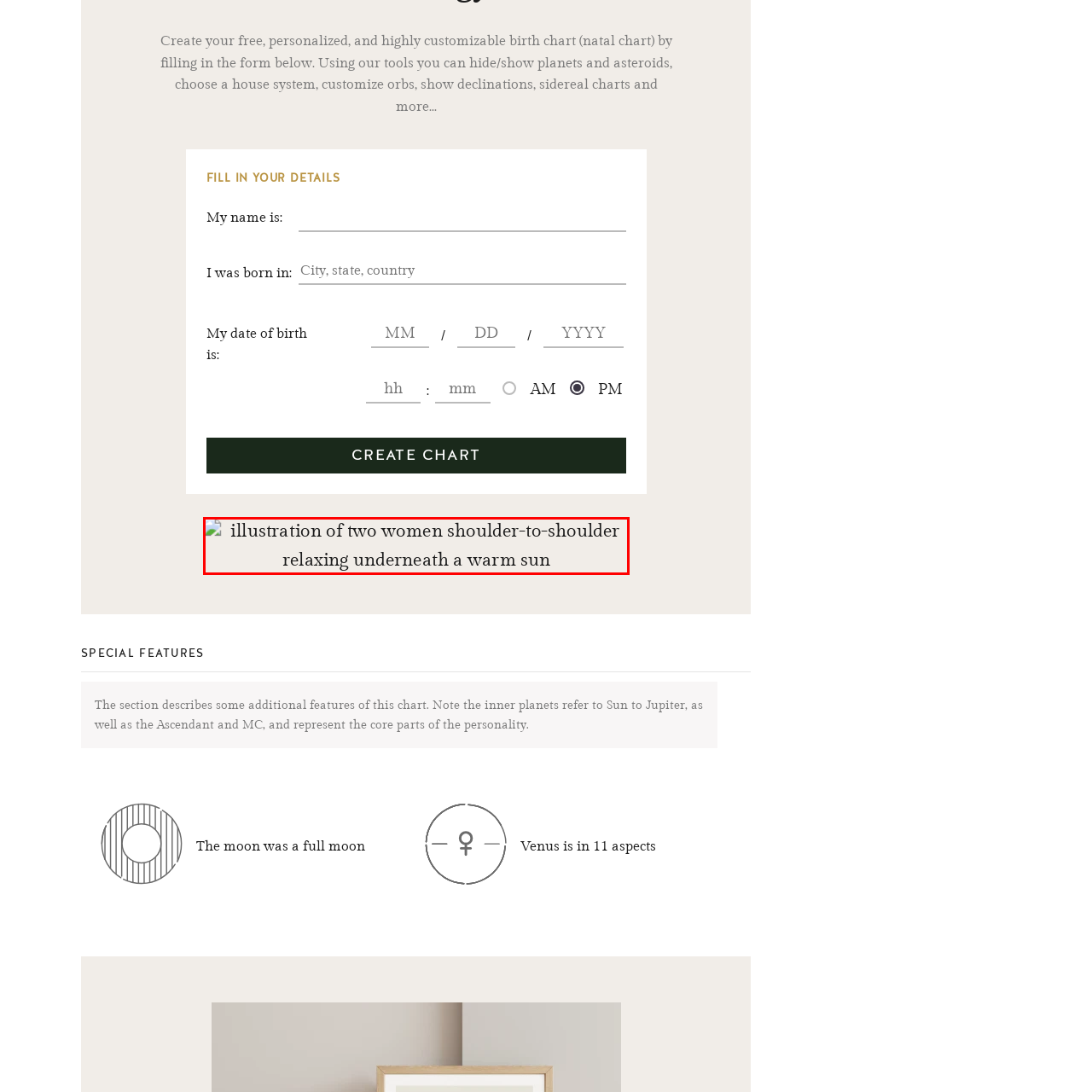Check the highlighted part in pink, What is the atmosphere in the image? 
Use a single word or phrase for your answer.

cheerful